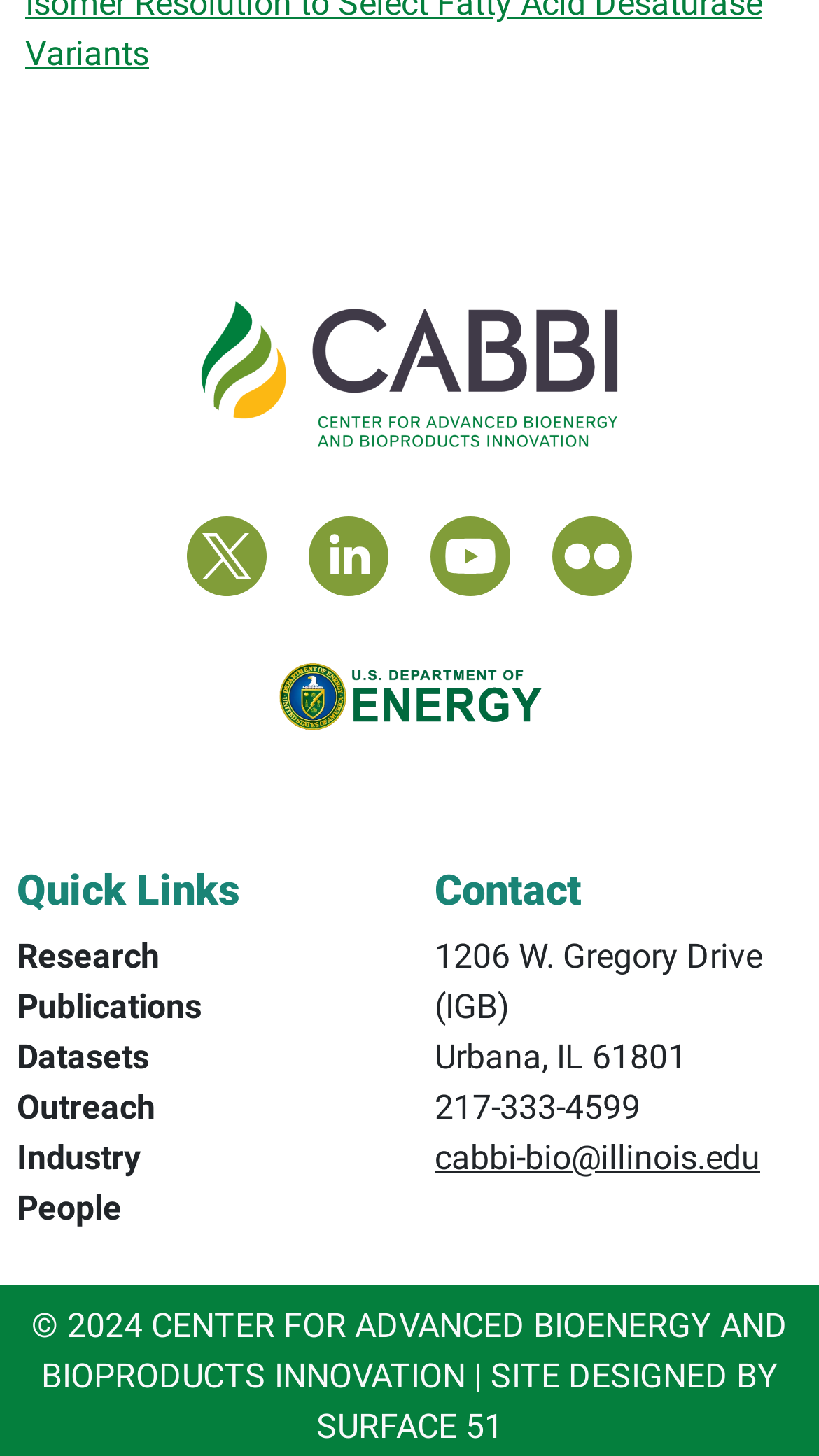What is the address of the organization?
Look at the image and respond to the question as thoroughly as possible.

The address of the organization can be found in the 'Contact' section, which is located in the bottom-right corner of the webpage. The address is written as '1206 W. Gregory Drive (IGB)'.